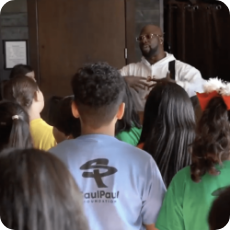What is the atmosphere of the setting?
Analyze the image and deliver a detailed answer to the question.

The caption describes the setting as likely a workshop or an educational event, which fosters an atmosphere of learning and motivation among the participants, as they listen intently to the speaker's message.